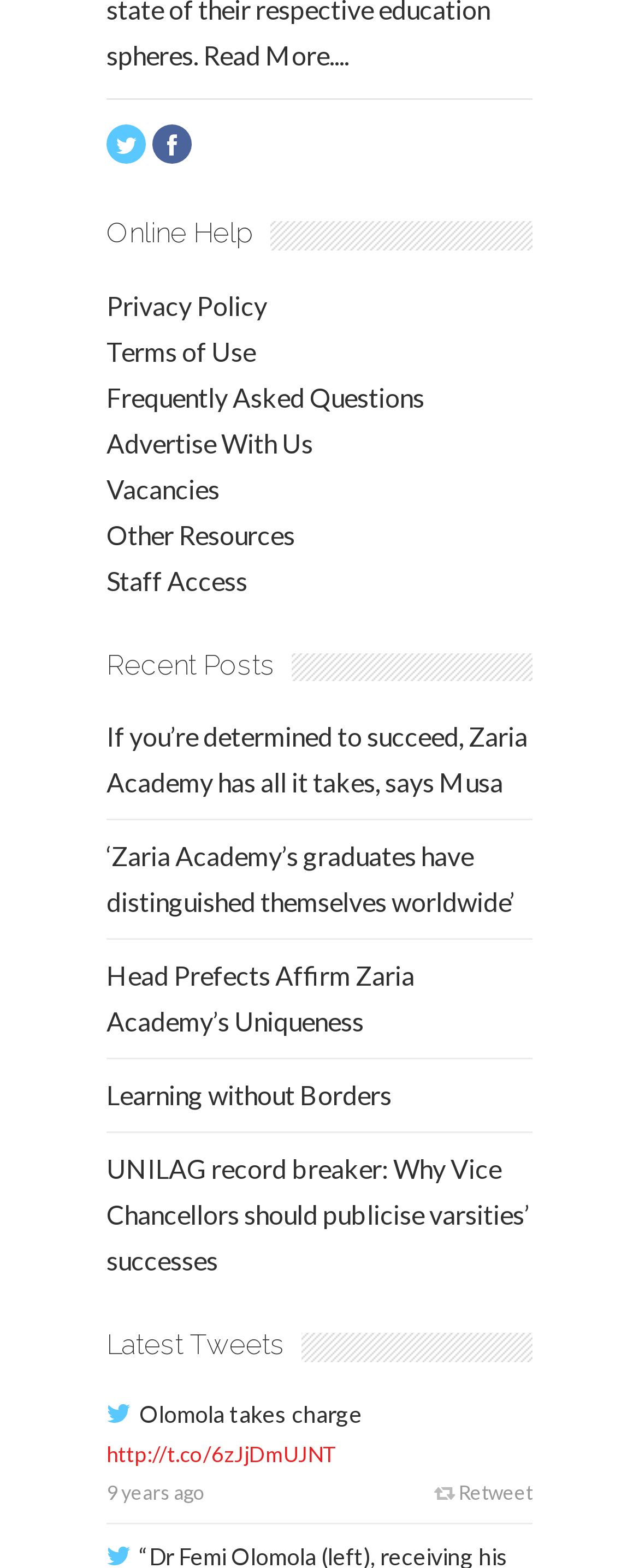How many years ago was the tweet posted?
From the details in the image, provide a complete and detailed answer to the question.

The static text element with the text '9 years ago' is located near the tweet, suggesting that the tweet was posted 9 years ago.